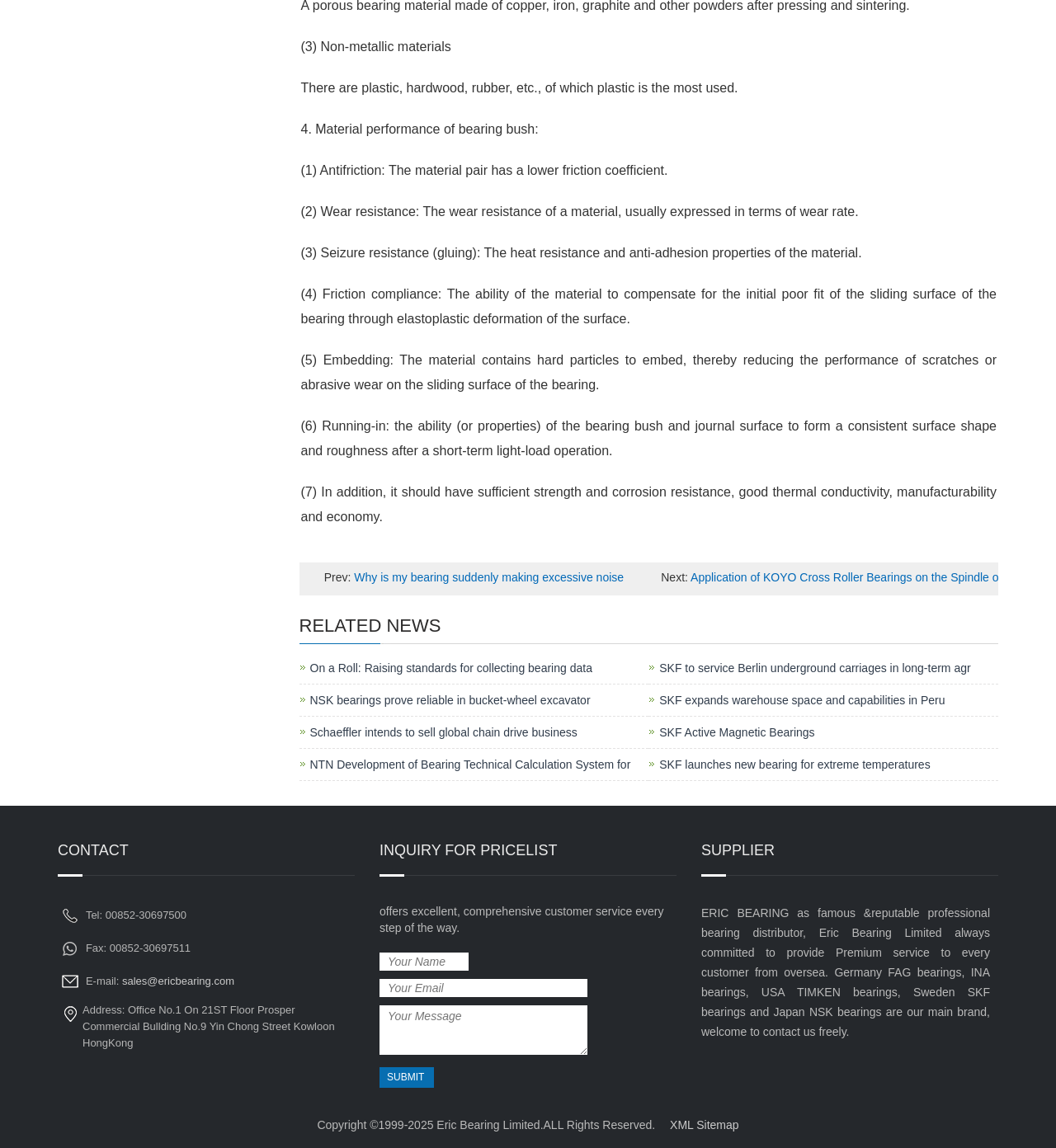Determine the bounding box coordinates of the element that should be clicked to execute the following command: "Click on the 'Why is my bearing suddenly making excessive noise' link".

[0.335, 0.497, 0.591, 0.508]